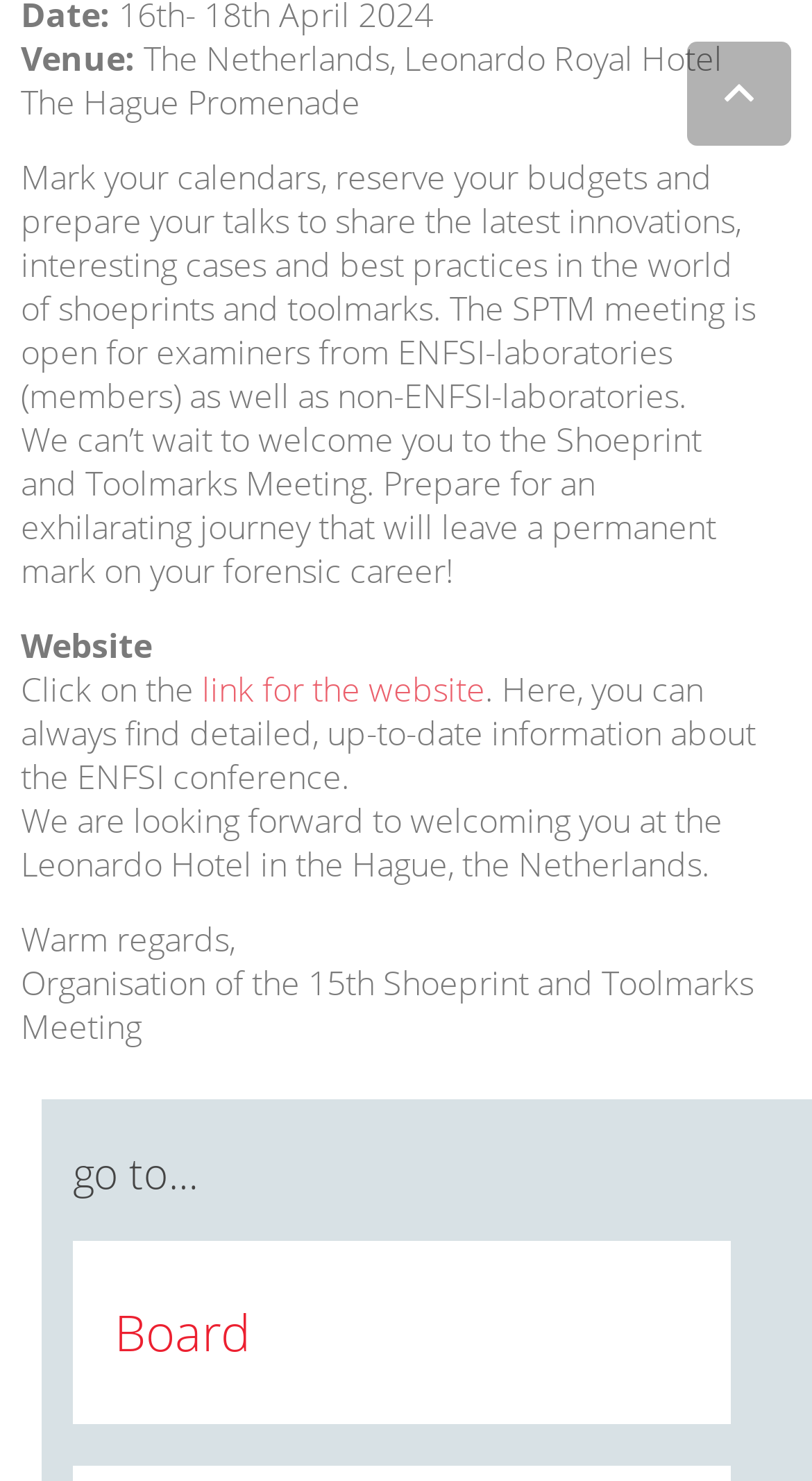Please respond to the question with a concise word or phrase:
What can be found on the website?

Detailed, up-to-date information